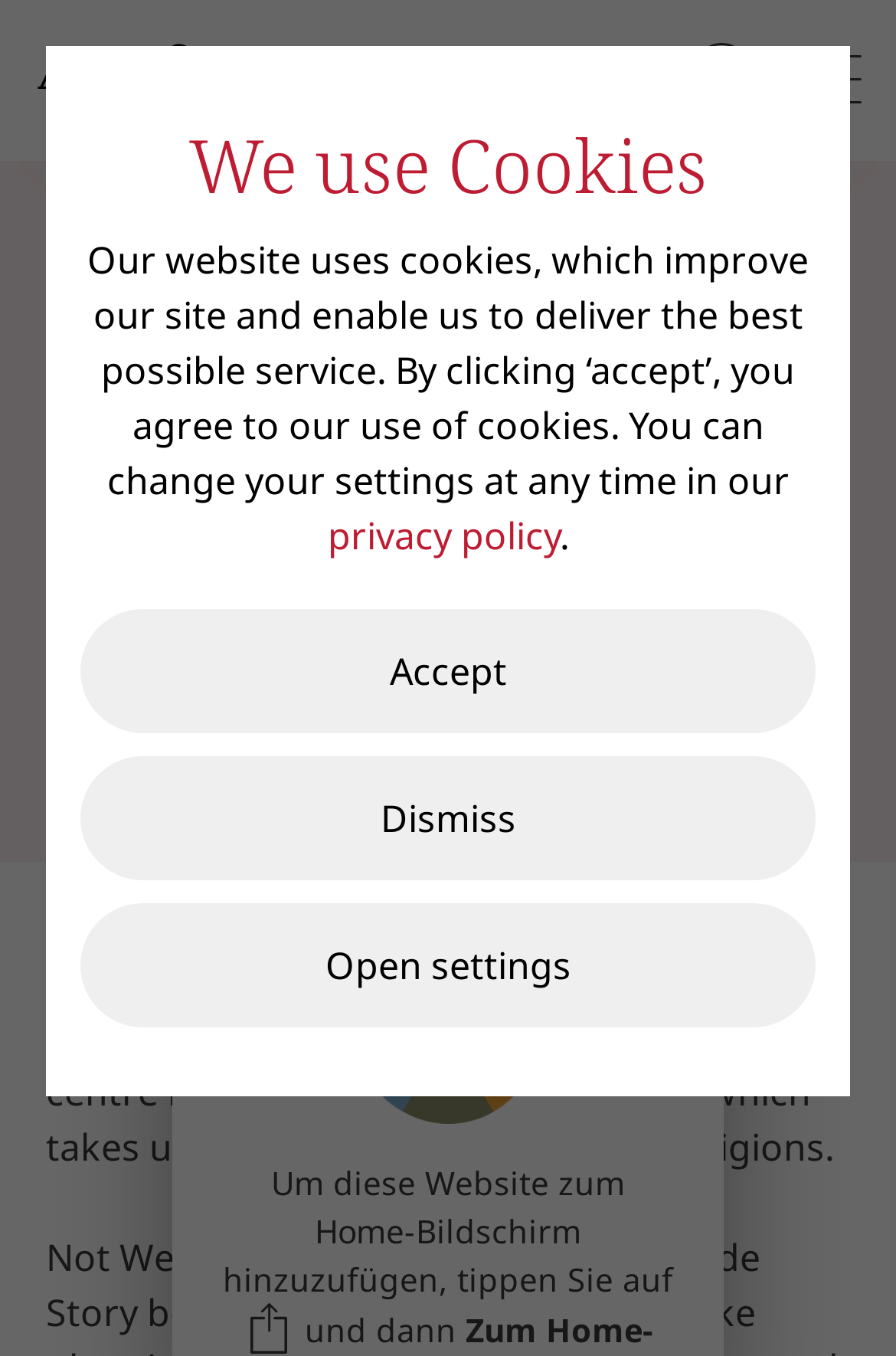What is the name of the initiative?
Based on the image, answer the question with as much detail as possible.

The question asks for the name of the initiative. By reading the webpage, we can find the text 'The “Sha’ar laOlam - Bab l’alAlem e.V.” (Gate to the World) initiative...' which indicates that this is the name of the initiative.